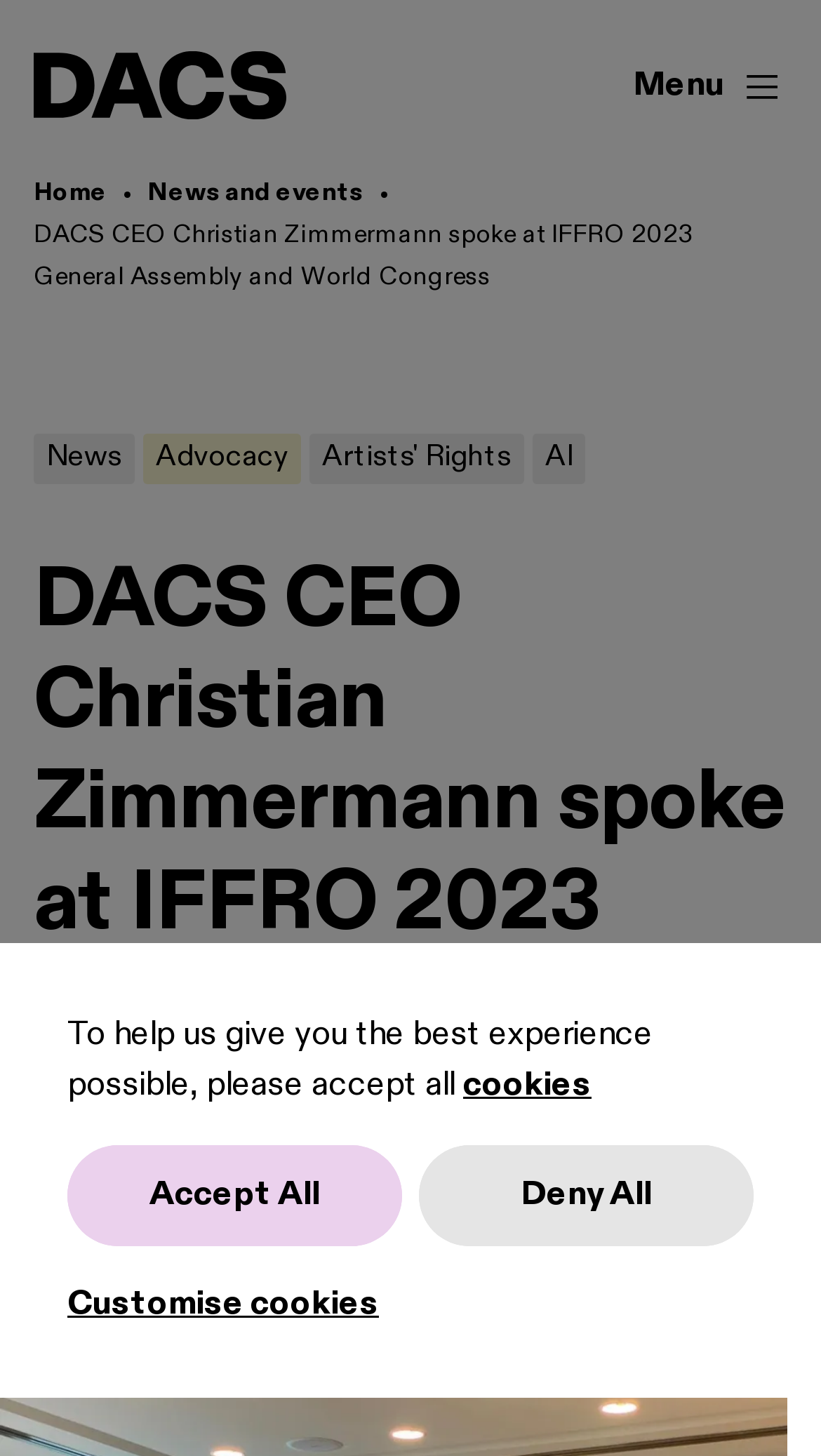Please give a short response to the question using one word or a phrase:
How many links are in the breadcrumb navigation?

3